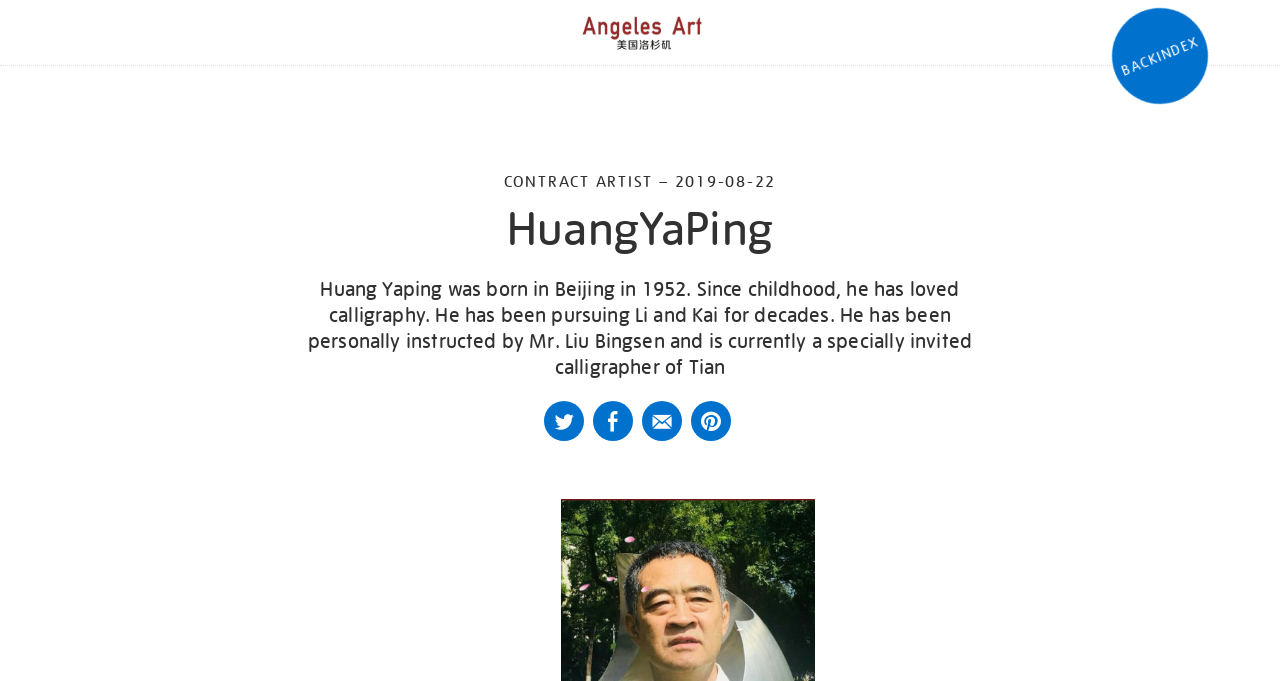Generate a thorough description of the webpage.

The webpage is about HuangYaPing, a Chinese artist. At the top left corner, there is a link to return to the Tate home page, accompanied by a small image. Below this, there is a main menu section with four links: ABOUT, WORLD ARTIST, CHINESE ARTIST, and CONTRACT ARTIST, arranged horizontally. 

On the top right corner, there is another link to Contract artist. Below this, there is a heading with the title "HuangYaPing- 洛杉矶汉天艺术 特邀艺术名家" (HuangYaPing - Los Angeles Han Tian Art specially invited artist). 

The main content of the webpage is divided into two sections. The first section has a heading "HuangYaPing" and a brief biography of the artist, describing his background and experience in calligraphy. The second section has four social media links, including Twitter, Facebook, Email, and Pinterest, arranged horizontally.

There is also a time element on the page, showing the date "2019-08-22".